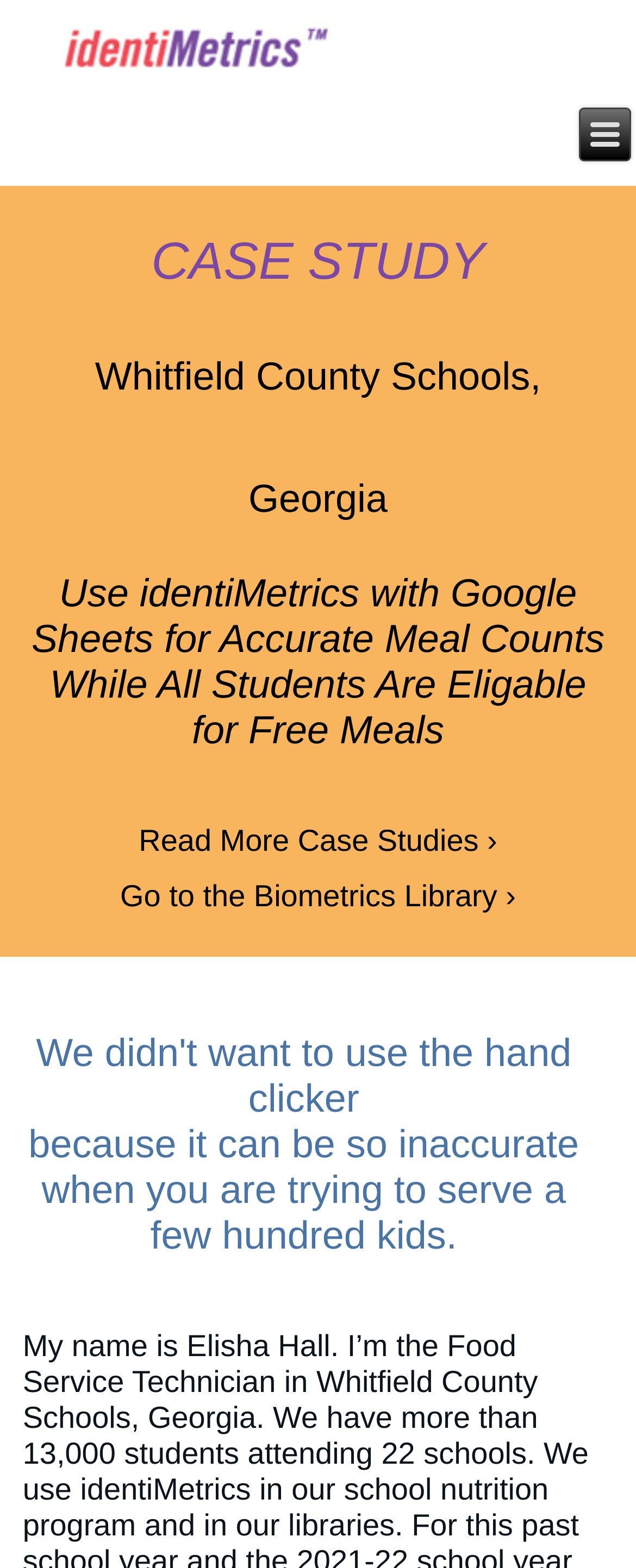Locate the UI element described as follows: "Read More Case Studies ›". Return the bounding box coordinates as four float numbers between 0 and 1 in the order [left, top, right, bottom].

[0.218, 0.525, 0.782, 0.547]